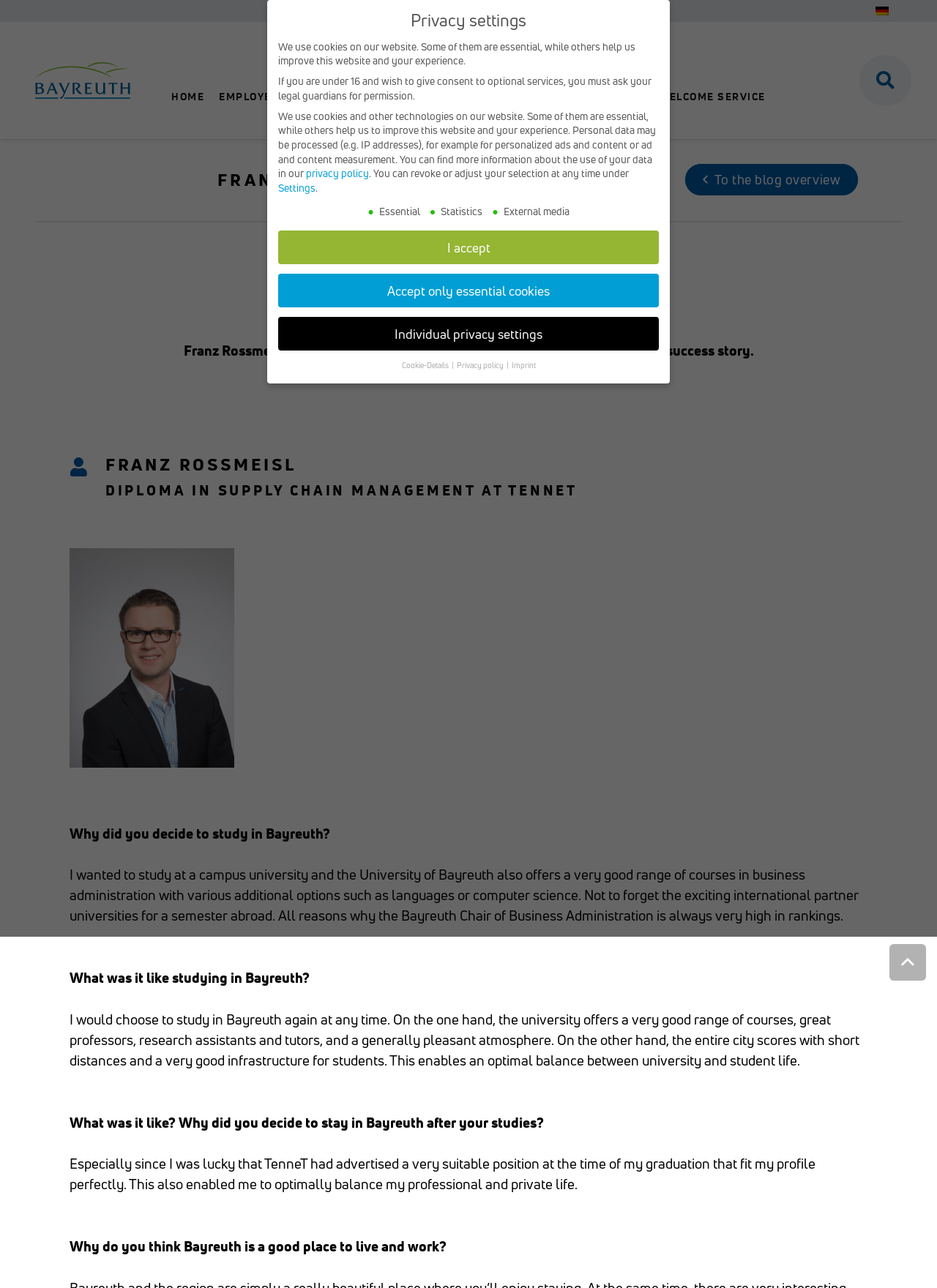Determine the bounding box for the UI element as described: "Disclaimer". The coordinates should be represented as four float numbers between 0 and 1, formatted as [left, top, right, bottom].

None